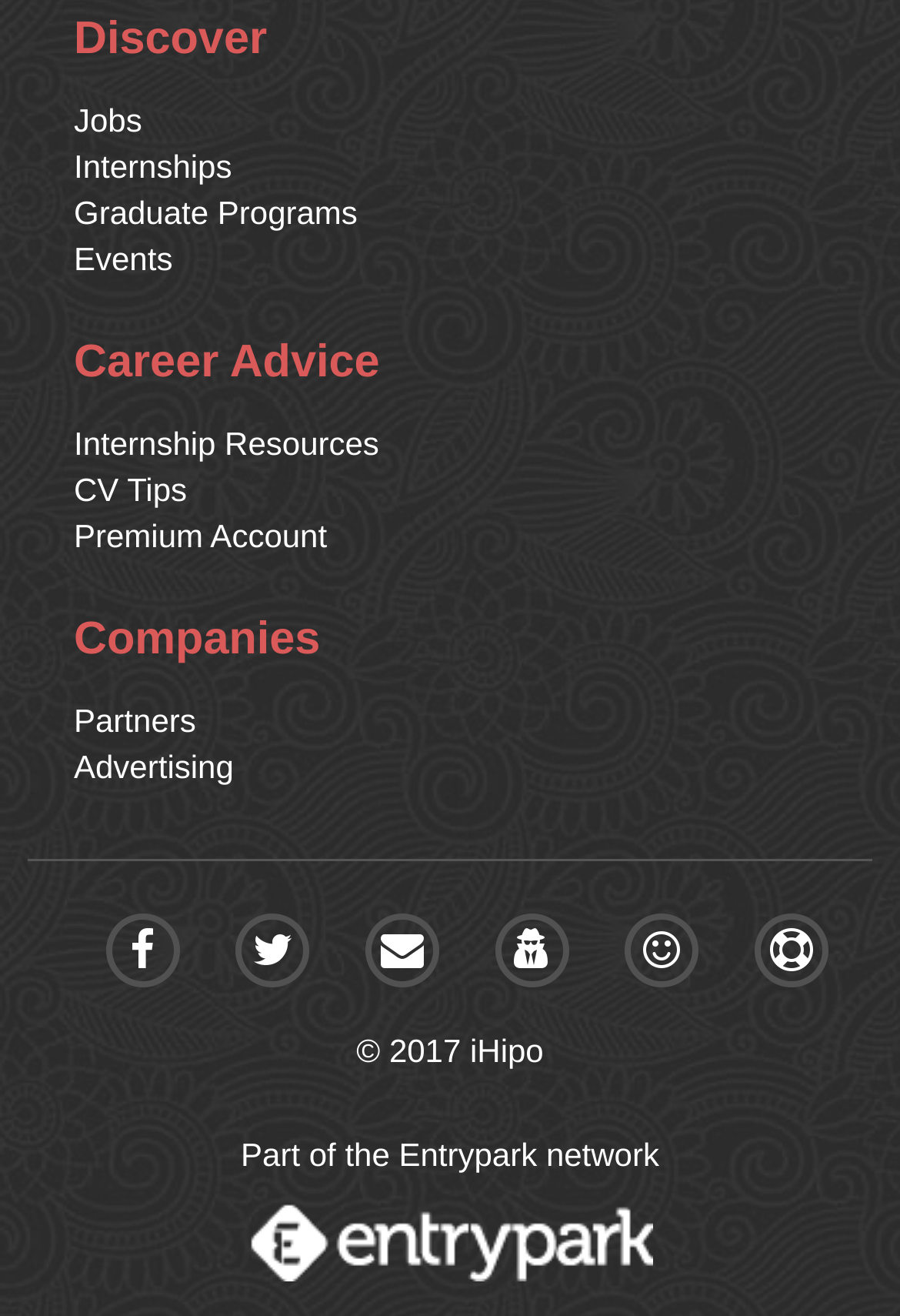Using the provided element description: "CV Tips", determine the bounding box coordinates of the corresponding UI element in the screenshot.

[0.082, 0.354, 0.969, 0.389]